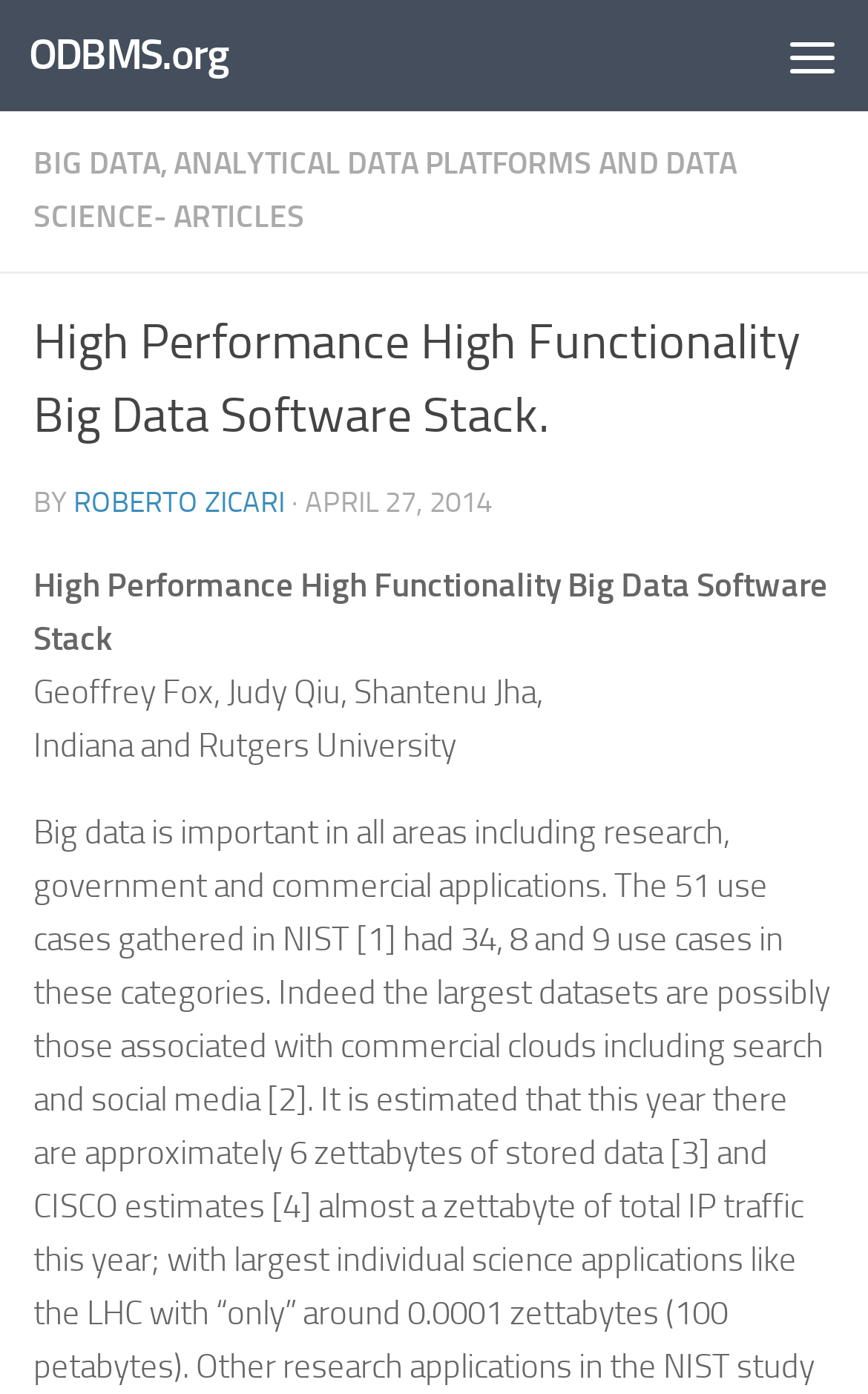Please specify the bounding box coordinates in the format (top-left x, top-left y, bottom-right x, bottom-right y), with all values as floating point numbers between 0 and 1. Identify the bounding box of the UI element described by: Roberto Zicari

[0.085, 0.348, 0.328, 0.372]